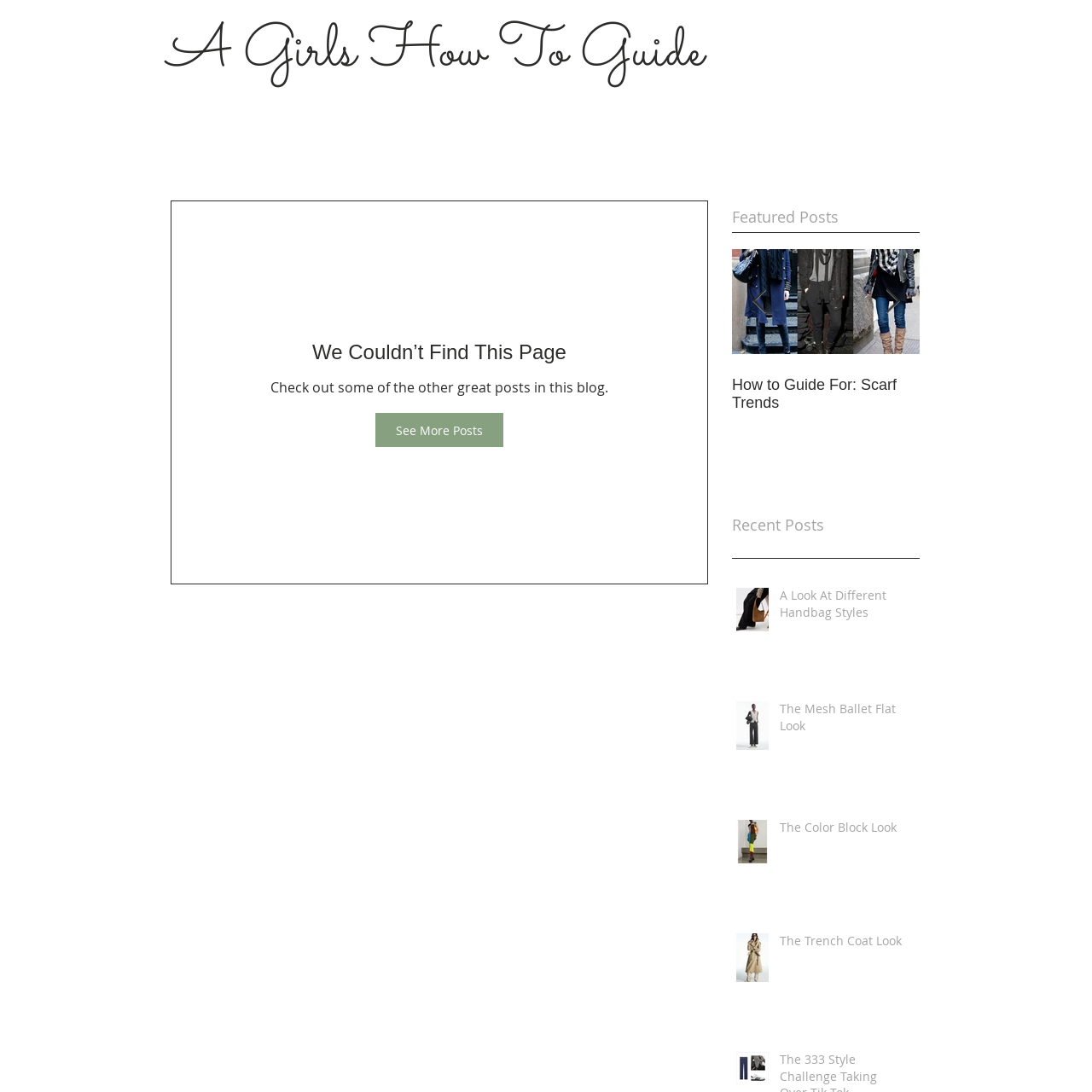Describe in detail the elements and actions shown in the image within the red-bordered area.

The image titled "How to Guide for: Everything Fur" features a stylish representation of various fur-related fashion elements. This visual serves as a captivating introduction to a blog post that likely provides tips, tricks, and insights into incorporating fur into one's wardrobe. With its elegant design, the image invites viewers to explore the featured post while conveying a sense of sophistication and warmth associated with fur fashion. It is part of a collection that highlights different fashion guides, indicating a focus on current trends and styles.